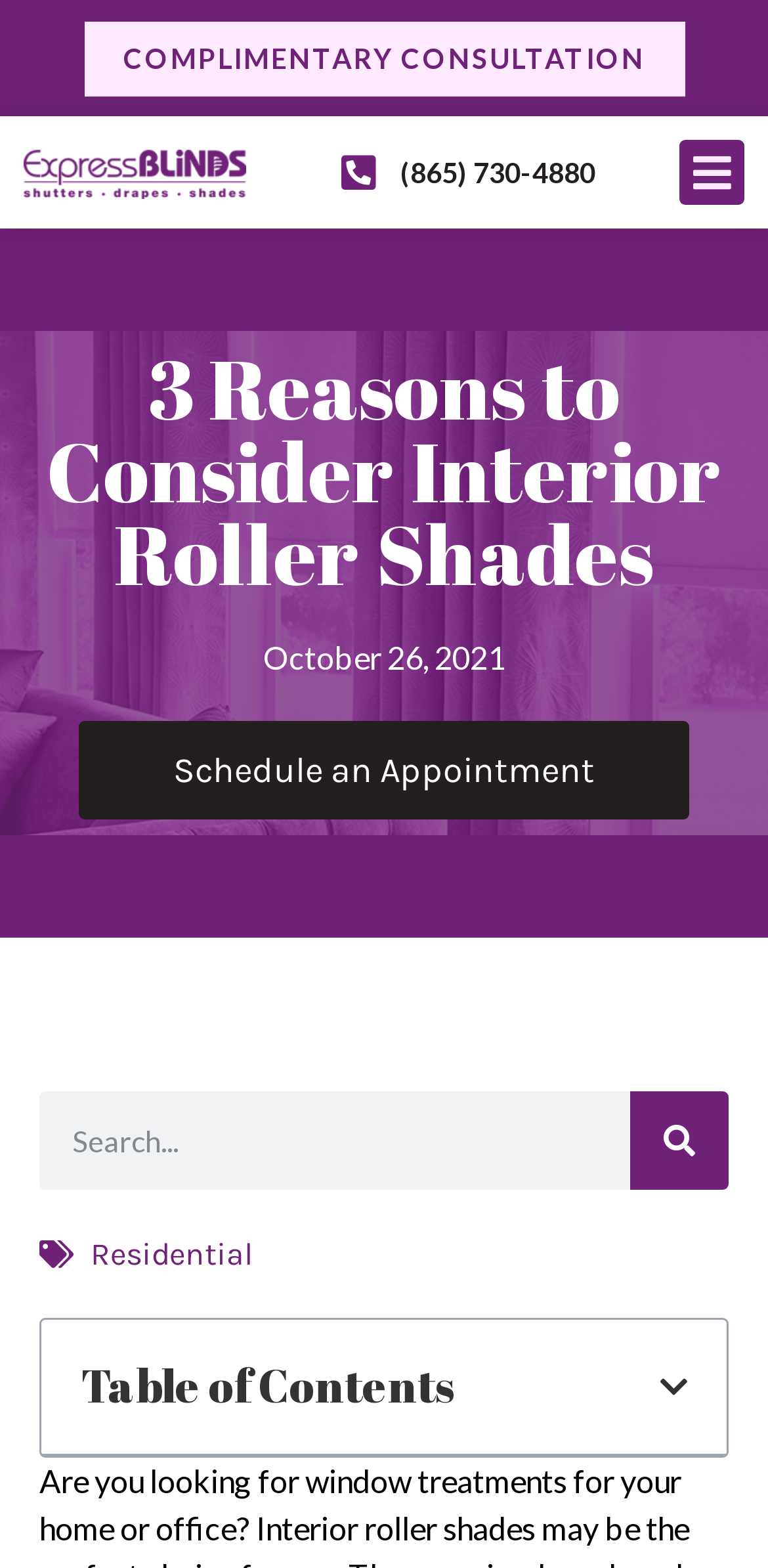Predict the bounding box coordinates of the area that should be clicked to accomplish the following instruction: "View 'Top Posts'". The bounding box coordinates should consist of four float numbers between 0 and 1, i.e., [left, top, right, bottom].

None